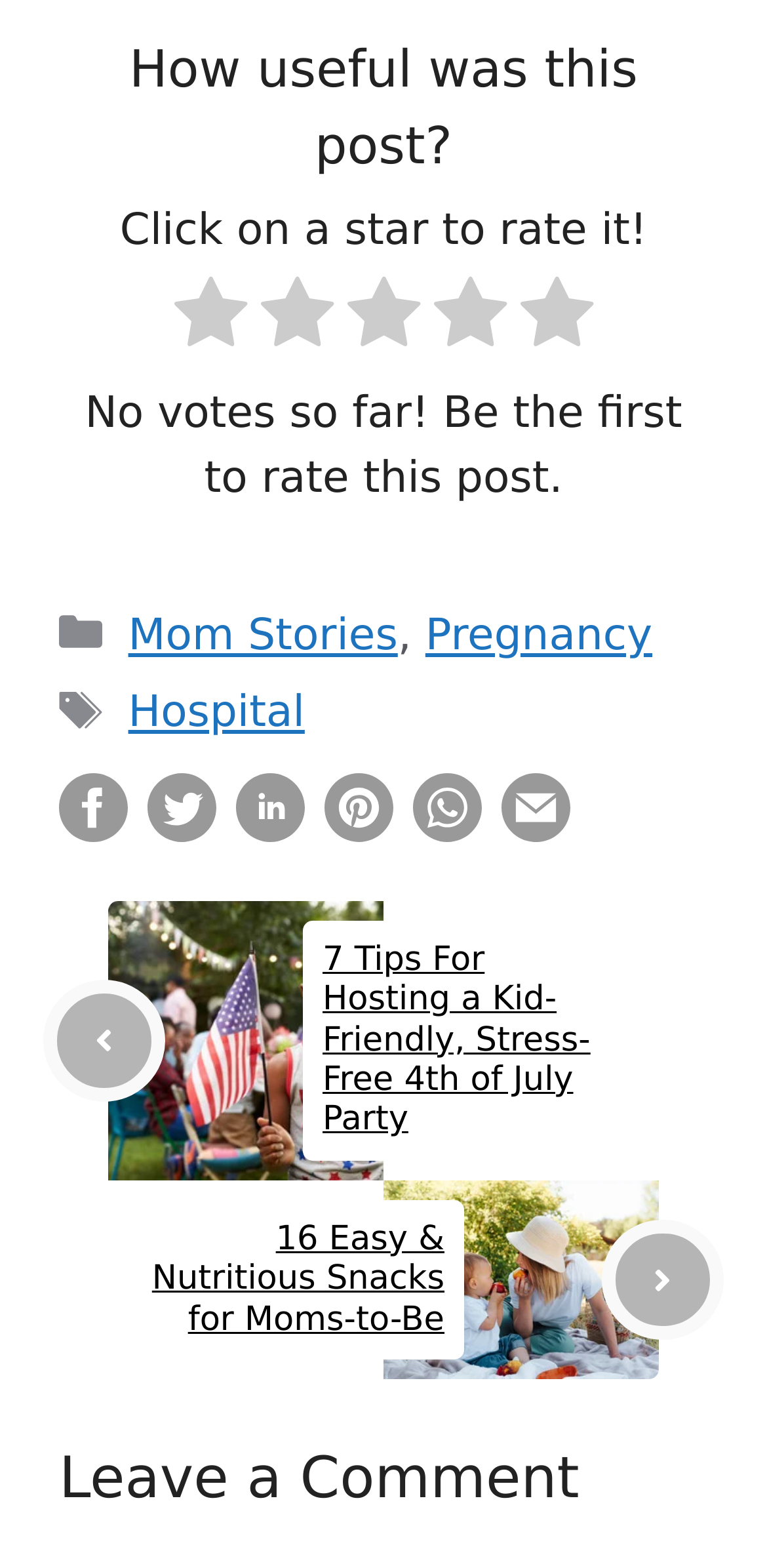Please indicate the bounding box coordinates of the element's region to be clicked to achieve the instruction: "View categories". Provide the coordinates as four float numbers between 0 and 1, i.e., [left, top, right, bottom].

[0.165, 0.385, 0.469, 0.416]